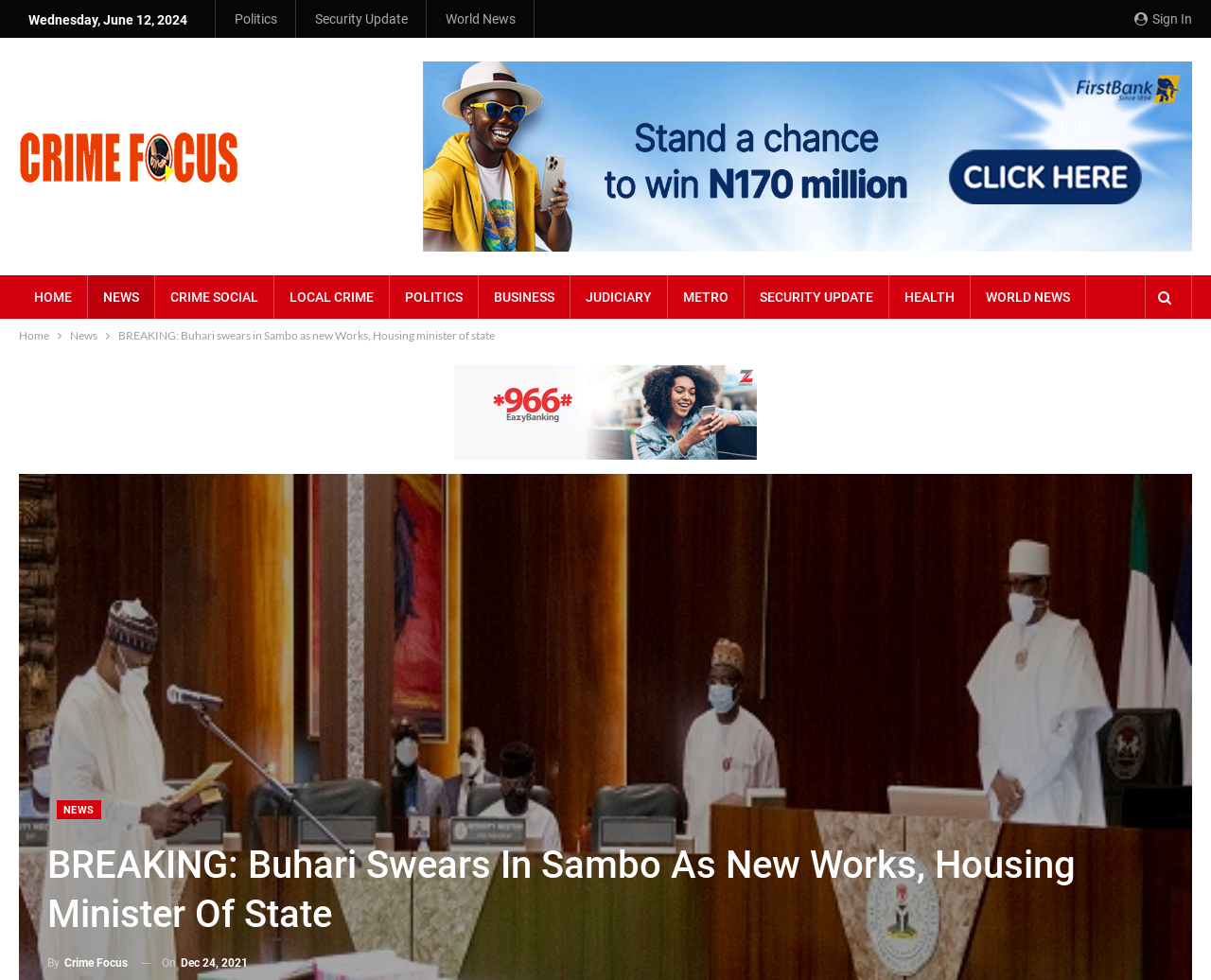Explain the contents of the webpage comprehensively.

The webpage appears to be a news article page from Crime Focus News. At the top, there is a sign-in button and a date display showing "Wednesday, June 12, 2024". Below this, there are several links to different news categories, including Politics, Security Update, and World News.

On the left side, there is a layout table with a link to the publisher's page, accompanied by a small image of the publisher's logo. Below this, there is a large advertisement banner with a link to FIRST BANK, accompanied by a larger image of the bank's logo.

The main navigation menu is located below the date display, with links to various sections of the website, including HOME, NEWS, CRIME SOCIAL, LOCAL CRIME, POLITICS, BUSINESS, JUDICIARY, METRO, SECURITY UPDATE, HEALTH, and WORLD NEWS.

Below the navigation menu, there is a breadcrumbs navigation section, showing the current page's location in the website's hierarchy. The current page's title, "BREAKING: Buhari swears in Sambo as new Works, Housing minister of state", is displayed prominently.

The main content of the page is an article with a heading "BREAKING: Buhari Swears In Sambo As New Works, Housing Minister Of State". The article is accompanied by an image with a link to "Zenith Top Gif". The article's author, "By Crime Focus", is credited at the bottom, along with a timestamp showing the date "Dec 24, 2021".